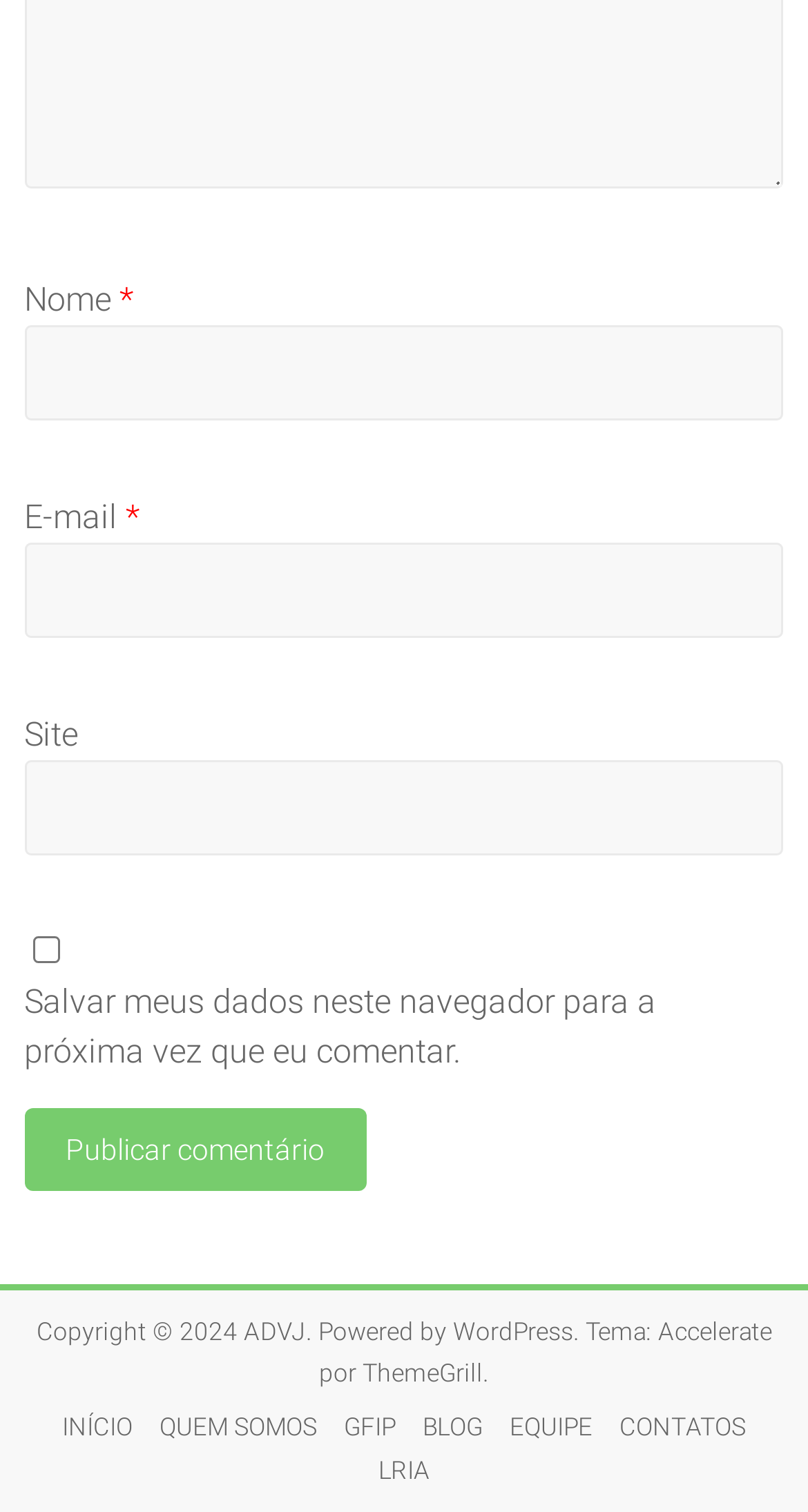Locate the bounding box coordinates of the clickable area needed to fulfill the instruction: "Click the 'Publicar comentário' button".

[0.03, 0.733, 0.453, 0.788]